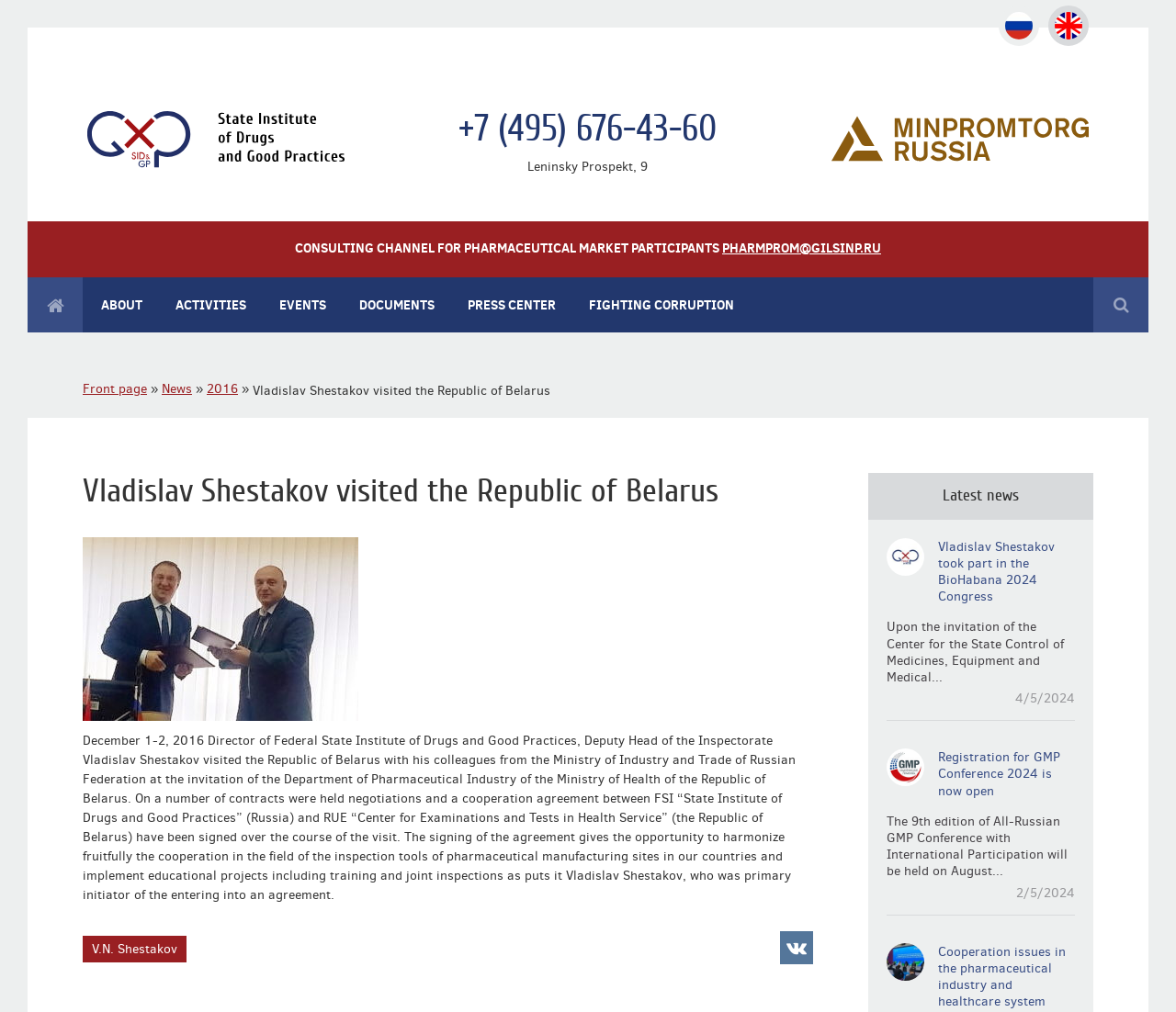Please respond in a single word or phrase: 
What is the name of the institute?

FSI «SID & GP»